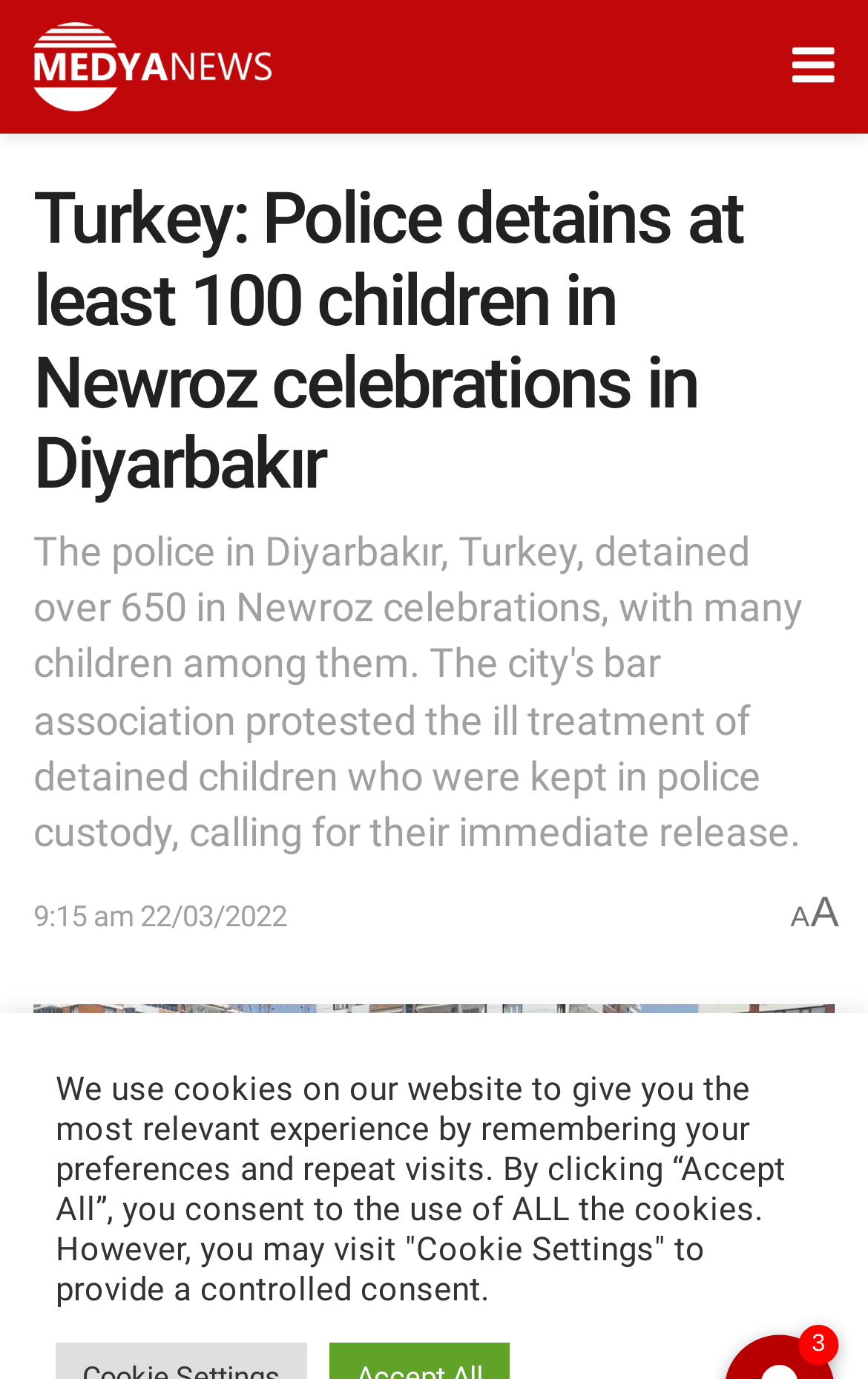Determine the main headline from the webpage and extract its text.

Turkey: Police detains at least 100 children in Newroz celebrations in Diyarbakır